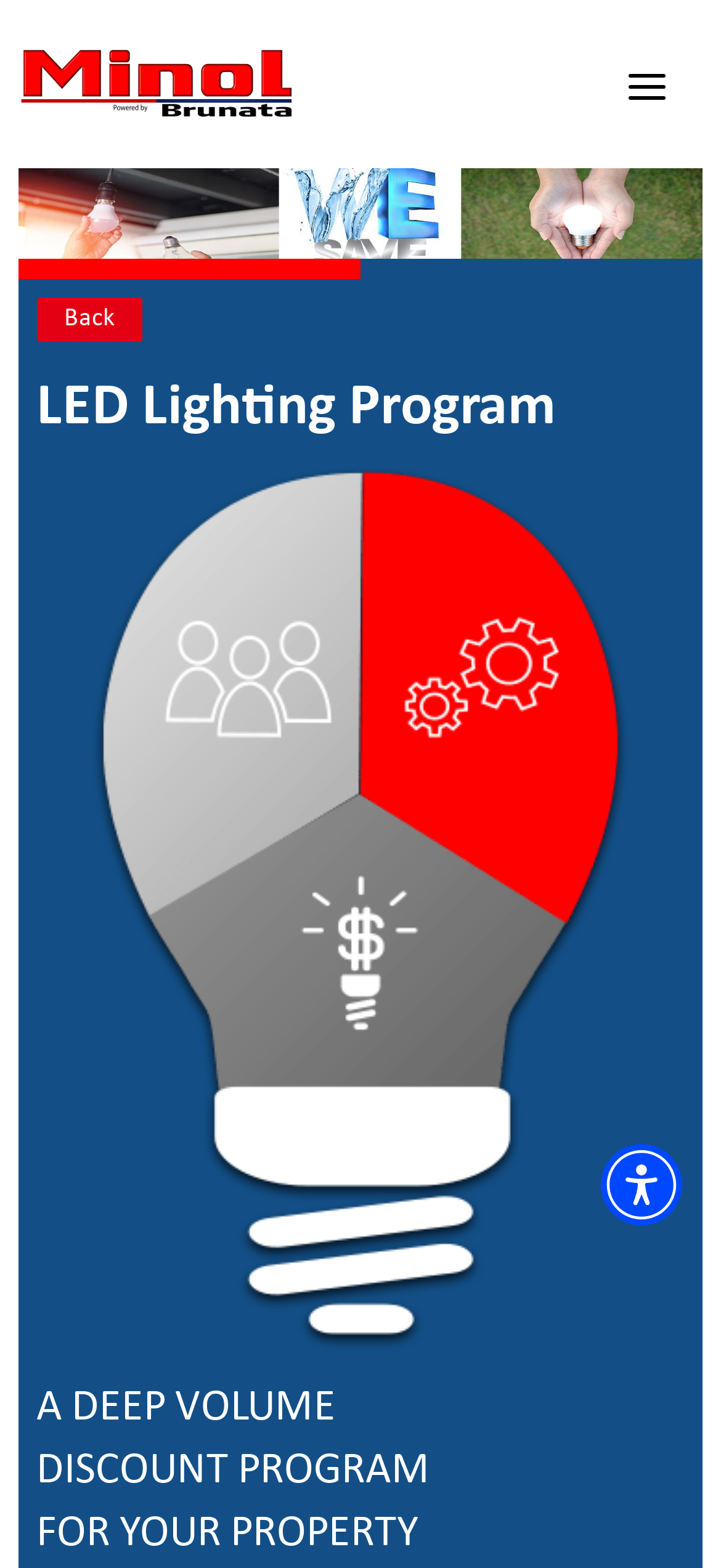How many types of housing are listed?
Look at the image and provide a short answer using one word or a phrase.

5